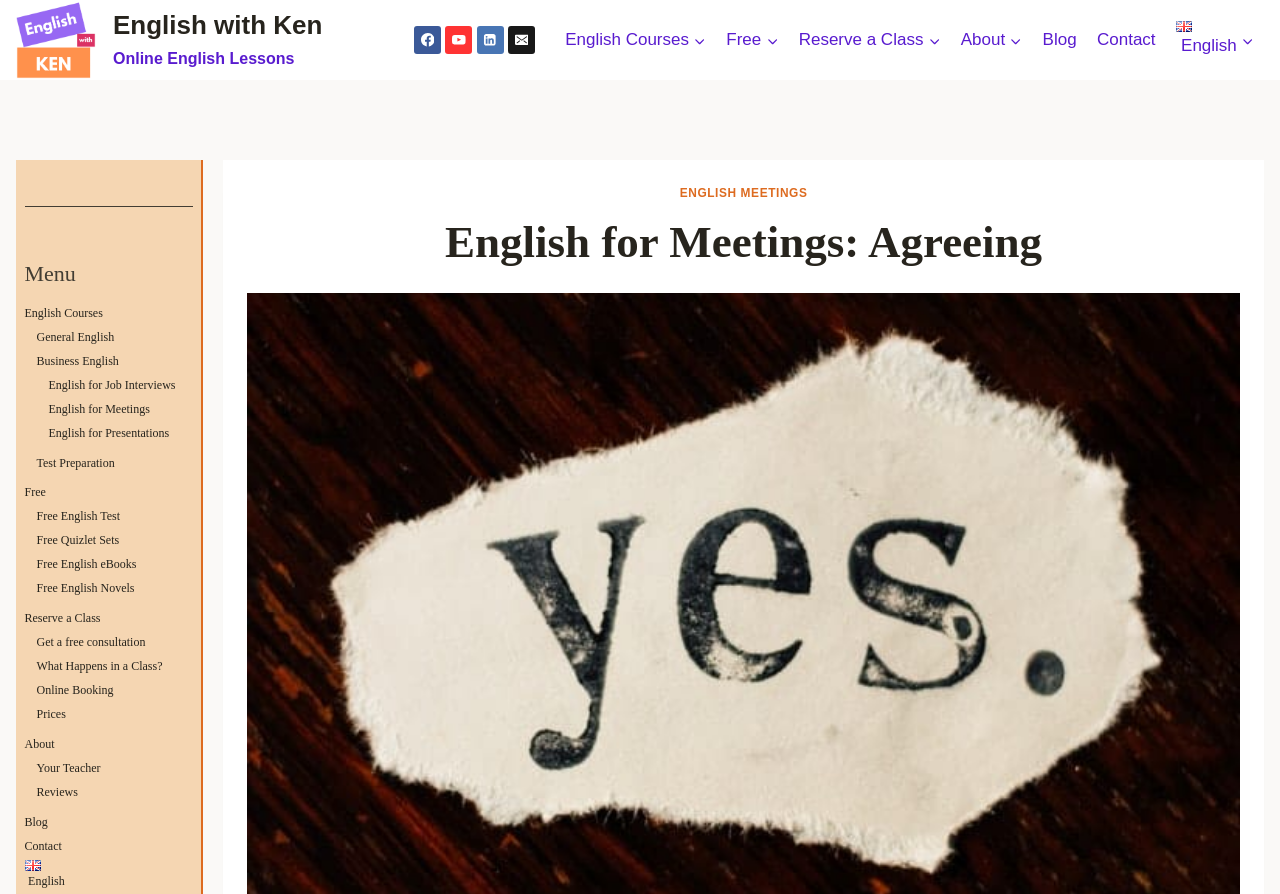Can you determine the bounding box coordinates of the area that needs to be clicked to fulfill the following instruction: "Visit the Encore Monitoring homepage"?

None